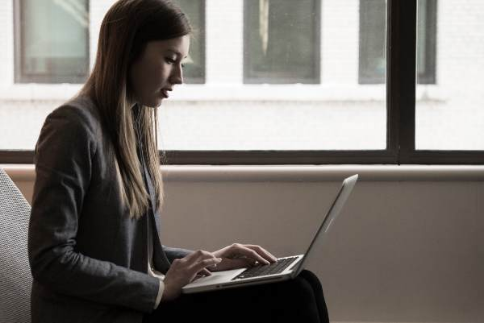Provide your answer in one word or a succinct phrase for the question: 
What is the woman doing on her laptop?

Typing